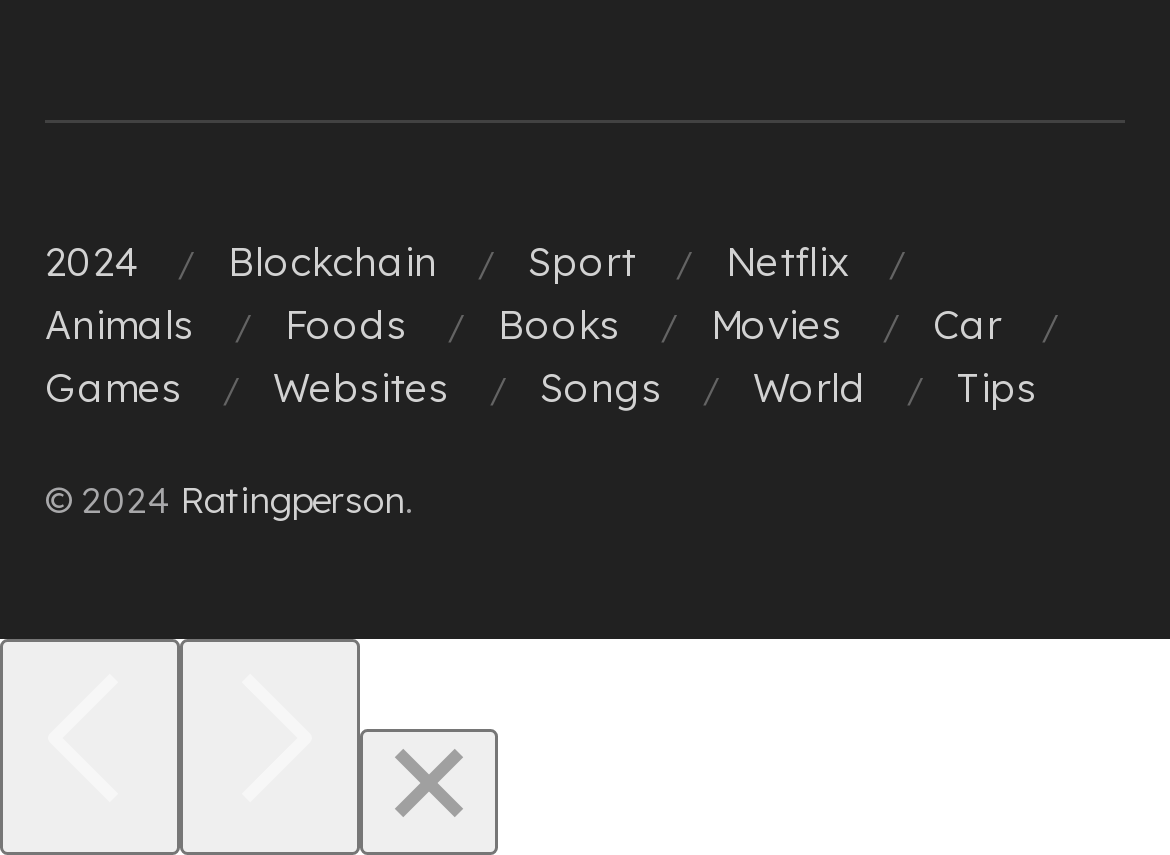What is the copyright year mentioned at the bottom?
Using the information presented in the image, please offer a detailed response to the question.

The copyright year mentioned at the bottom of the webpage is 2024, which can be seen as a static text element with the text '© 2024' and bounding box coordinates [0.038, 0.556, 0.154, 0.609].